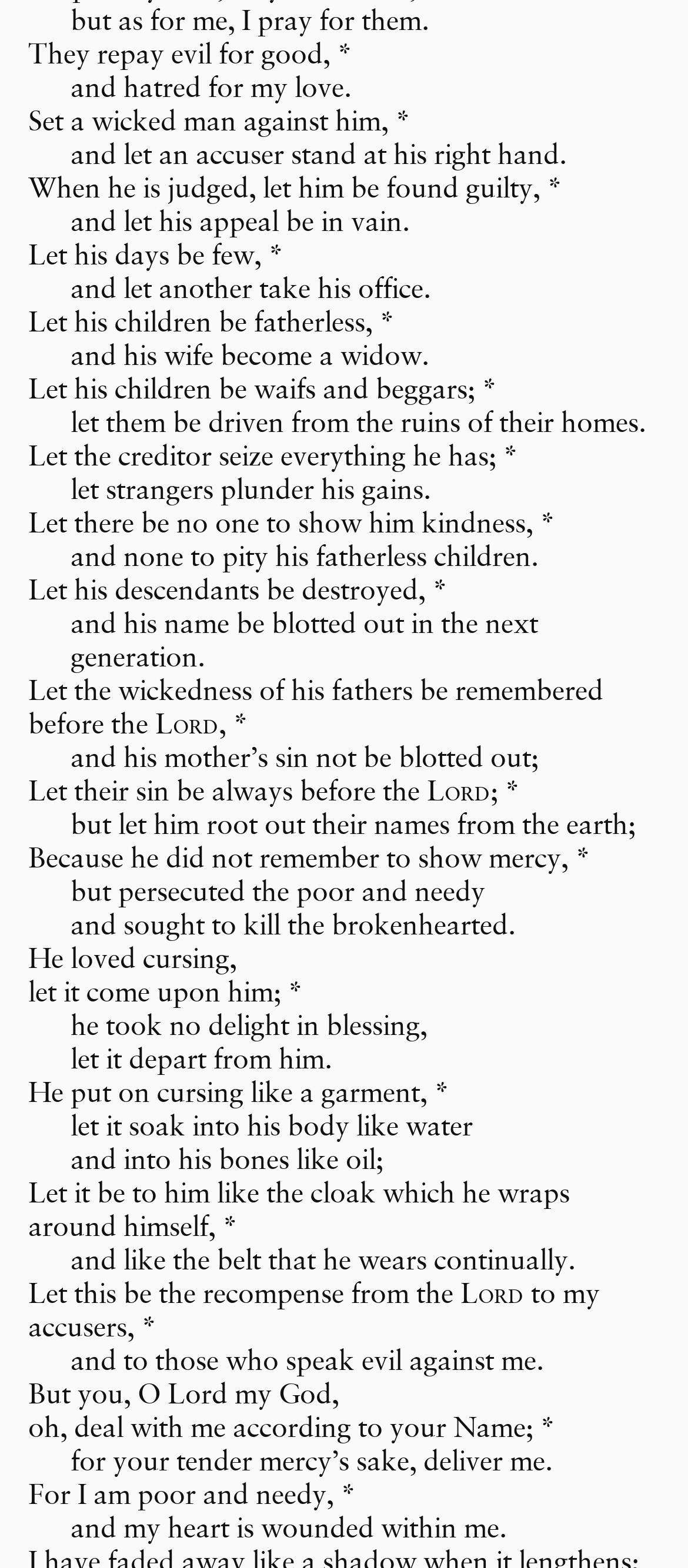What is the speaker's emotional state?
Your answer should be a single word or phrase derived from the screenshot.

Distressed